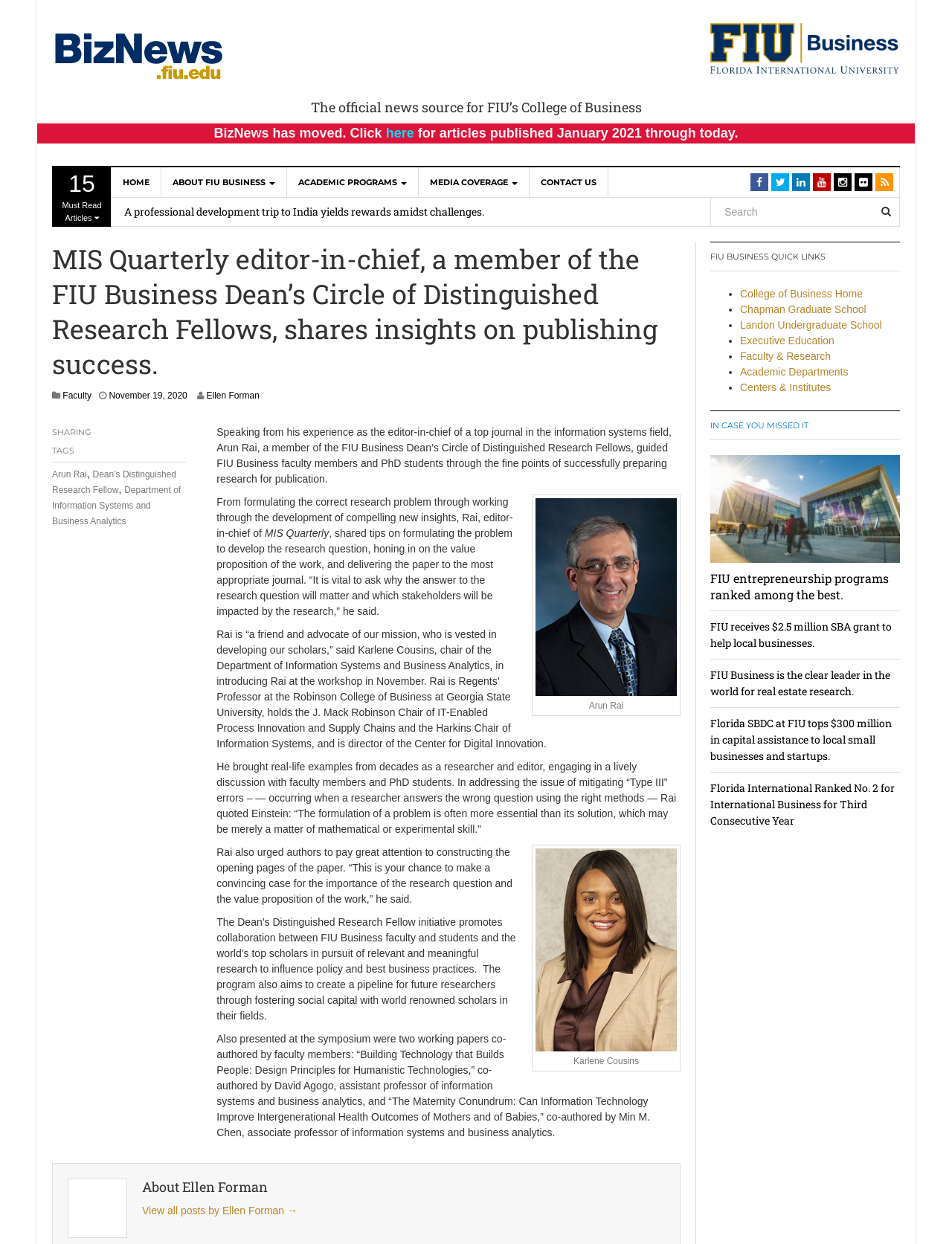Please identify the bounding box coordinates of the area I need to click to accomplish the following instruction: "Click on the link to FIU Business Online MBA Program".

[0.13, 0.124, 0.449, 0.135]